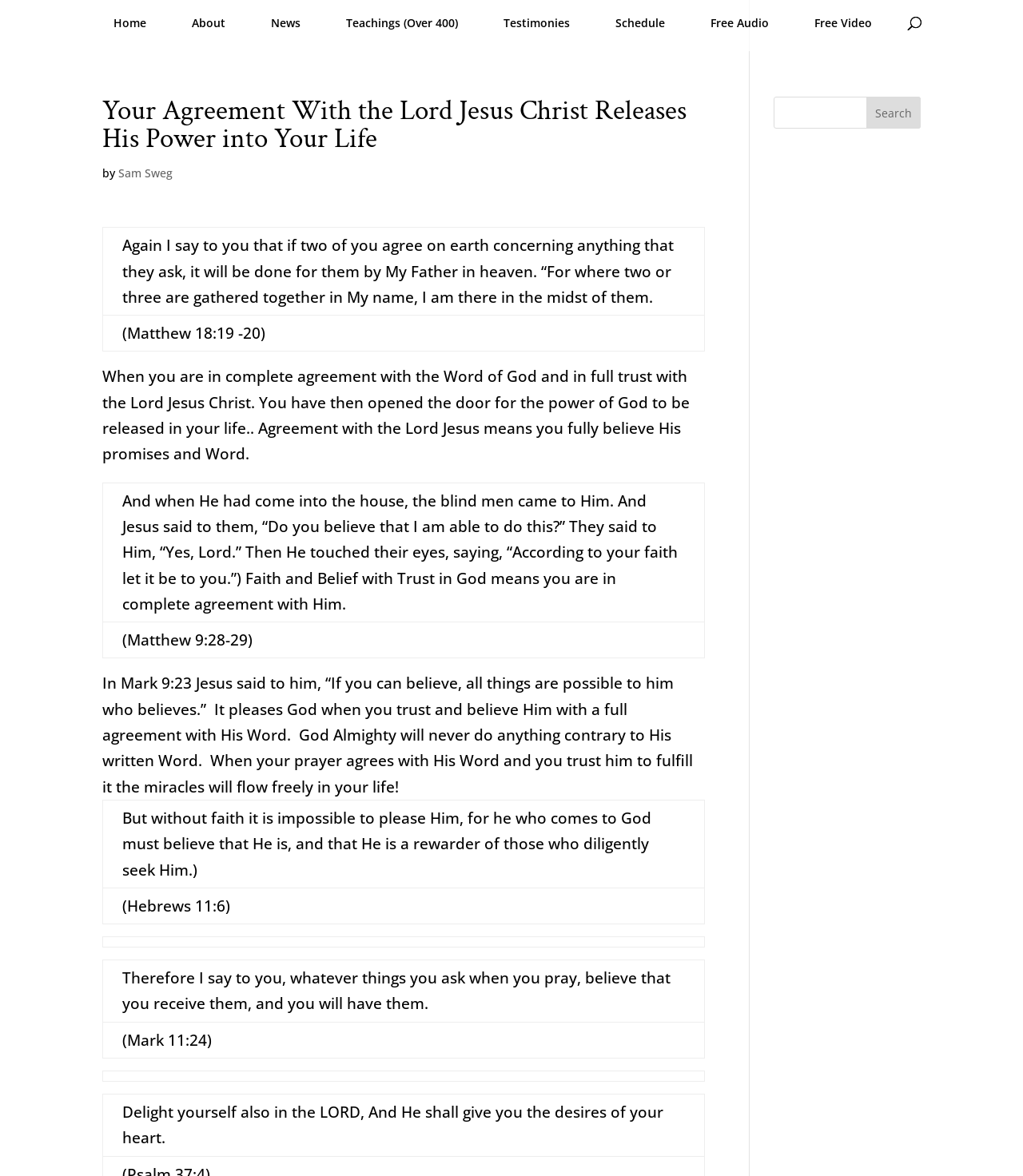Can you provide the bounding box coordinates for the element that should be clicked to implement the instruction: "Explore Animal Cookies marijuana flower"?

None